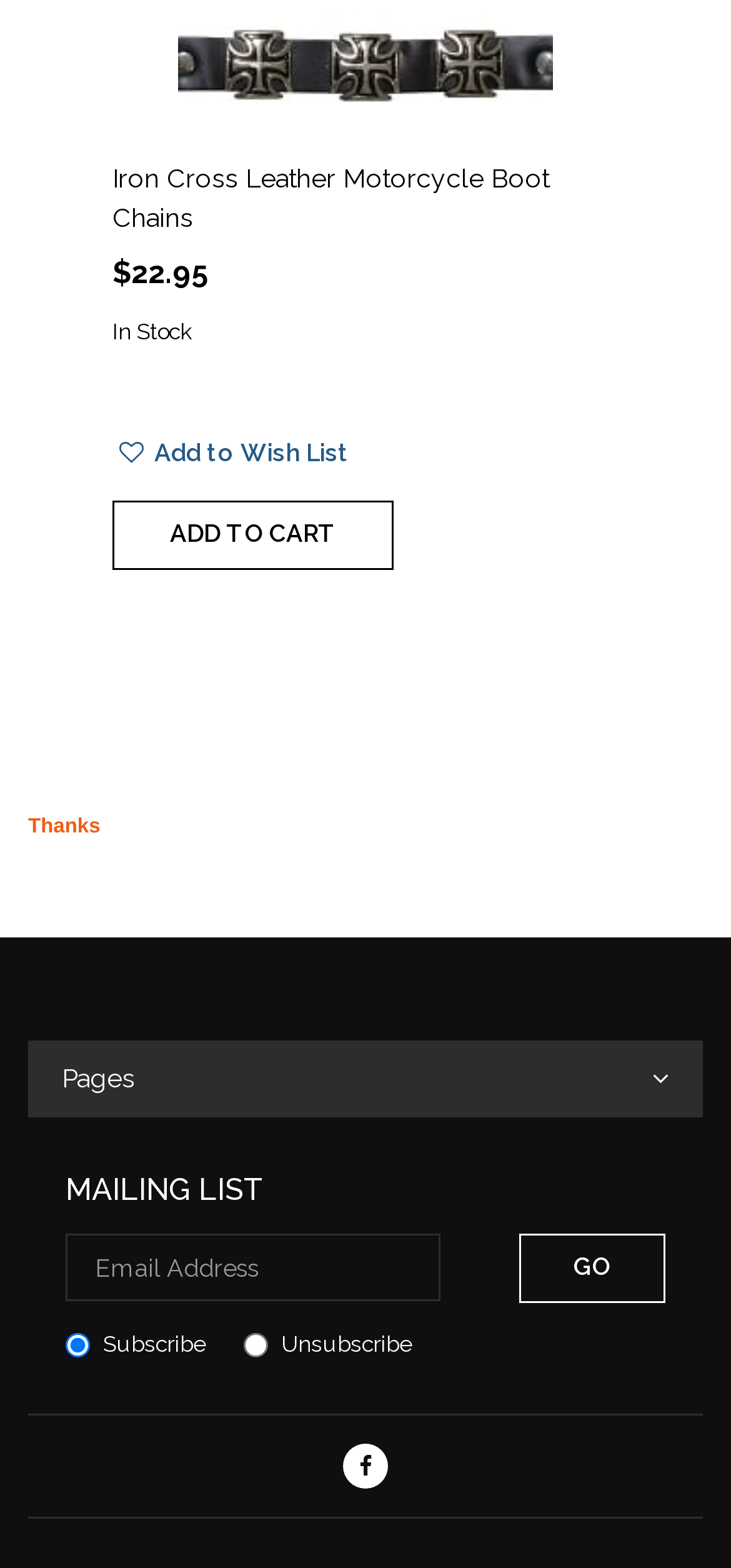From the webpage screenshot, predict the bounding box coordinates (top-left x, top-left y, bottom-right x, bottom-right y) for the UI element described here: Add to Wish List

[0.154, 0.277, 0.48, 0.302]